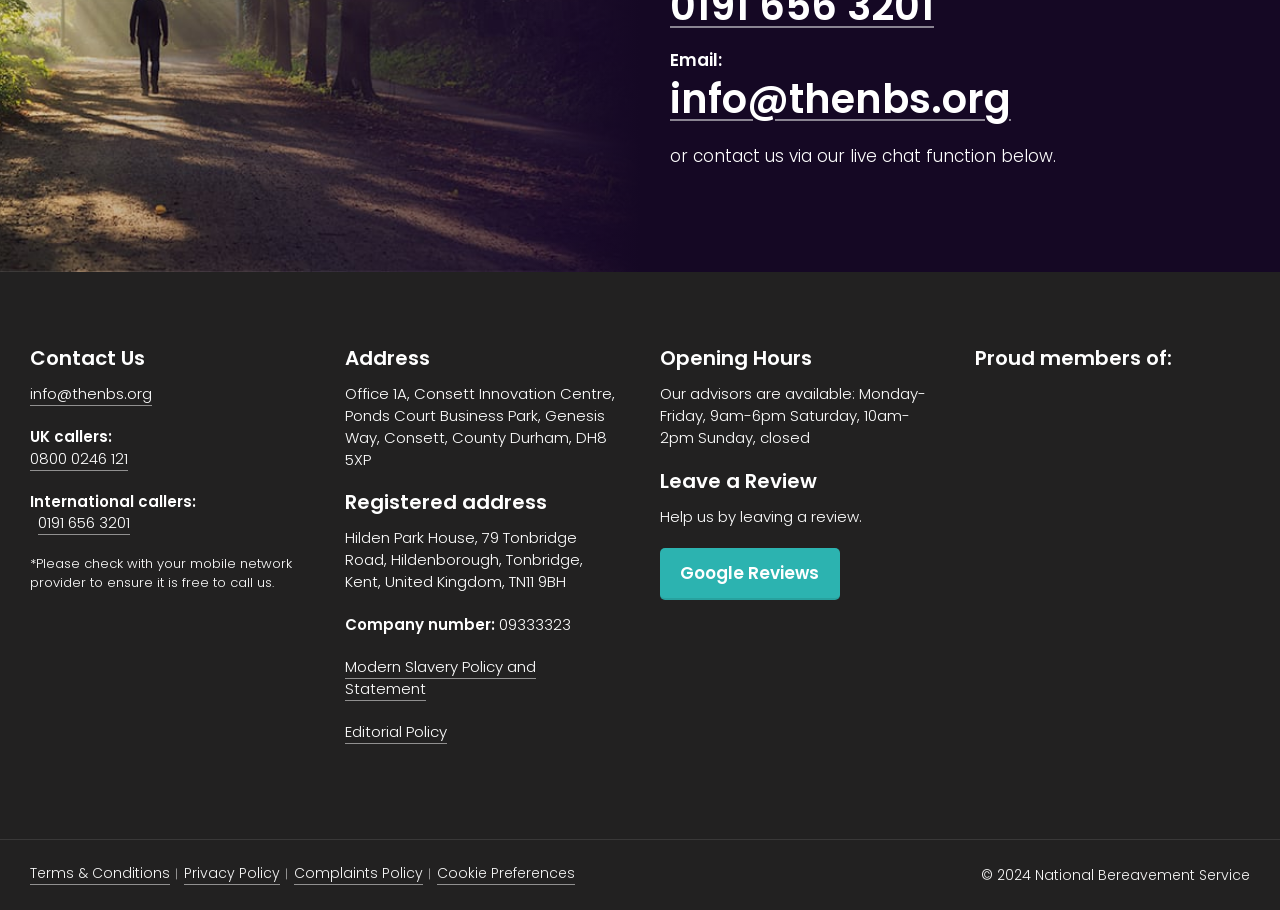Using the description: "0800 0246 121", identify the bounding box of the corresponding UI element in the screenshot.

[0.023, 0.492, 0.1, 0.515]